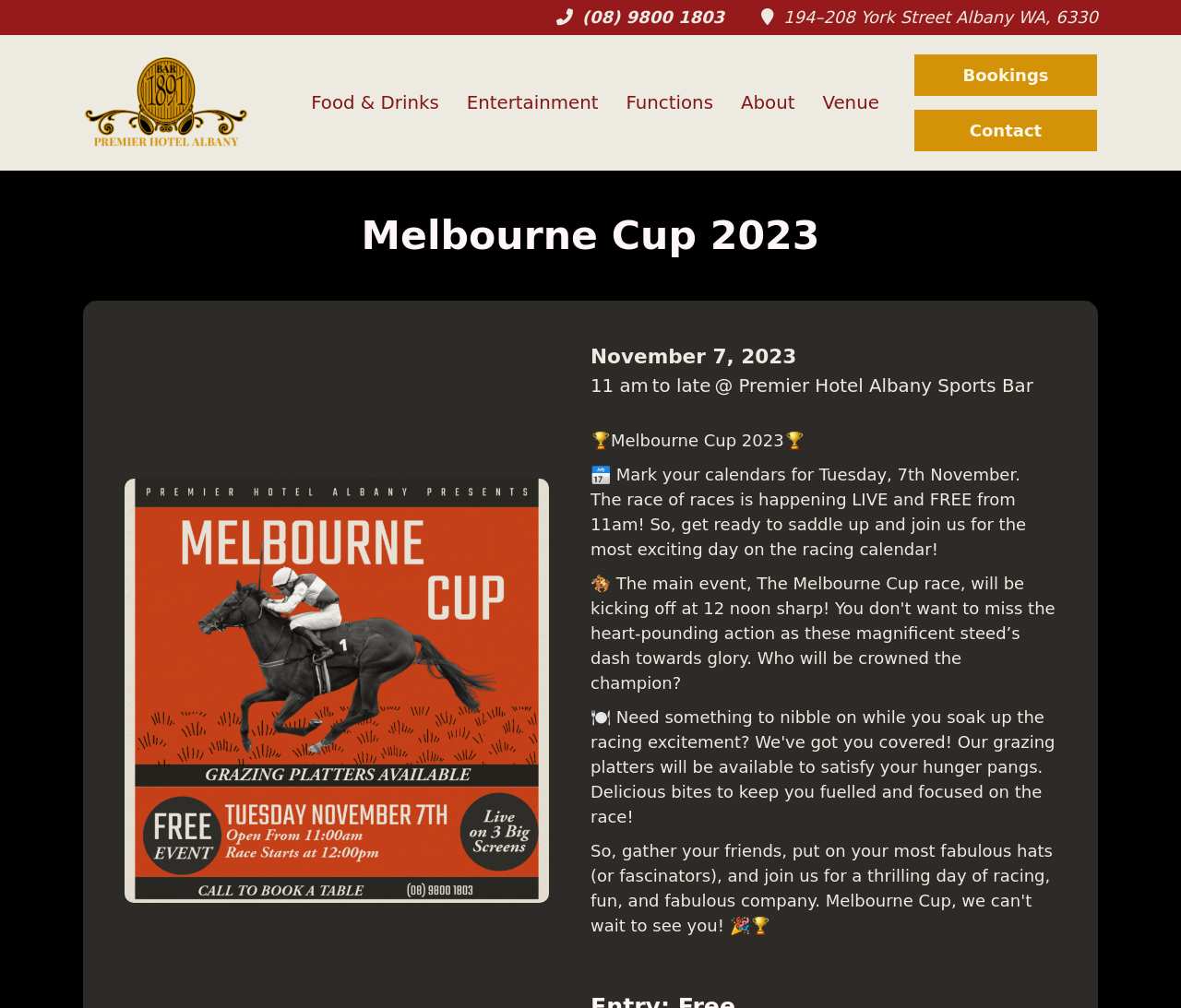Identify and generate the primary title of the webpage.

Melbourne Cup 2023